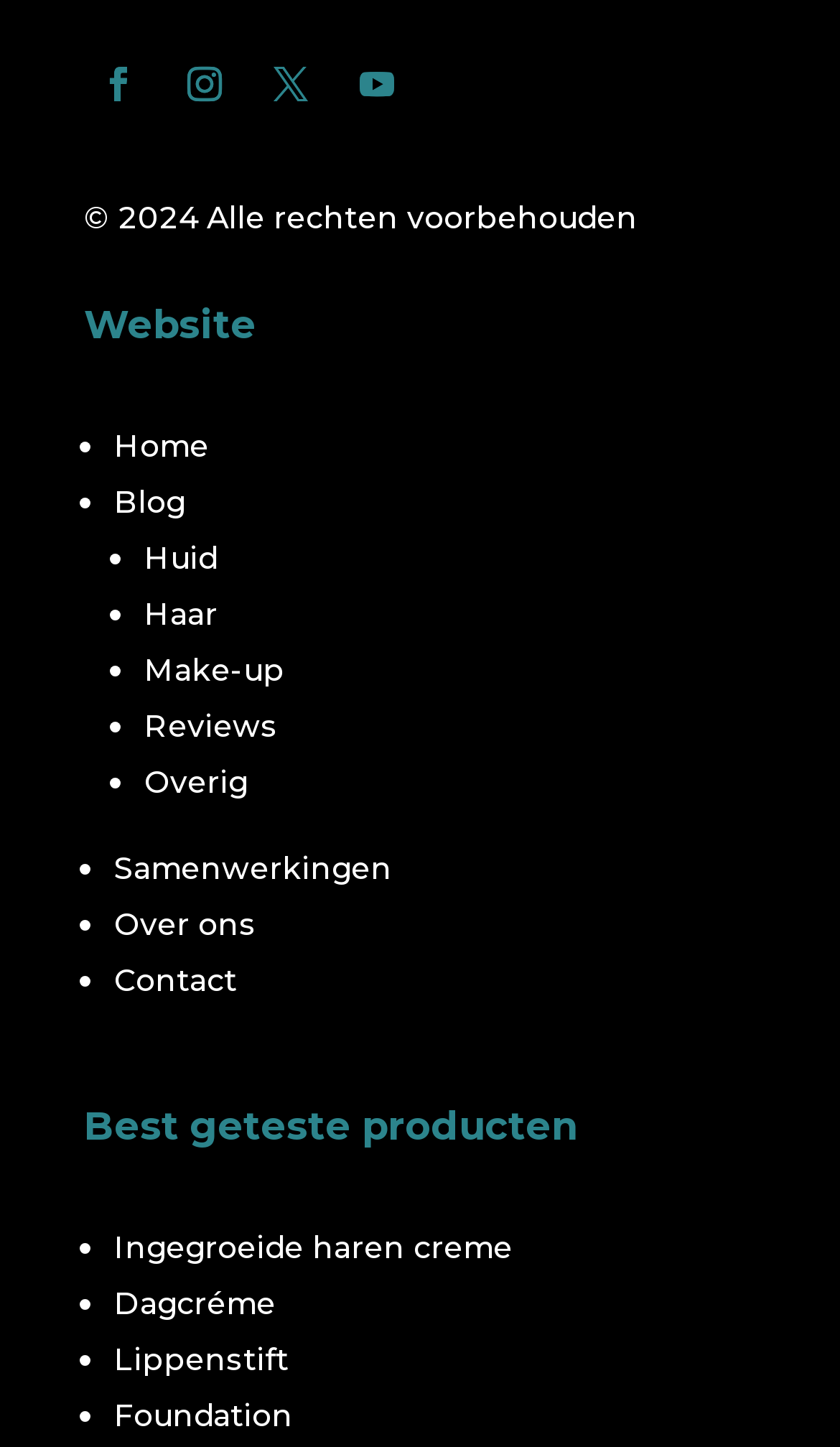Find the bounding box coordinates of the clickable area required to complete the following action: "visit Volteface website".

None